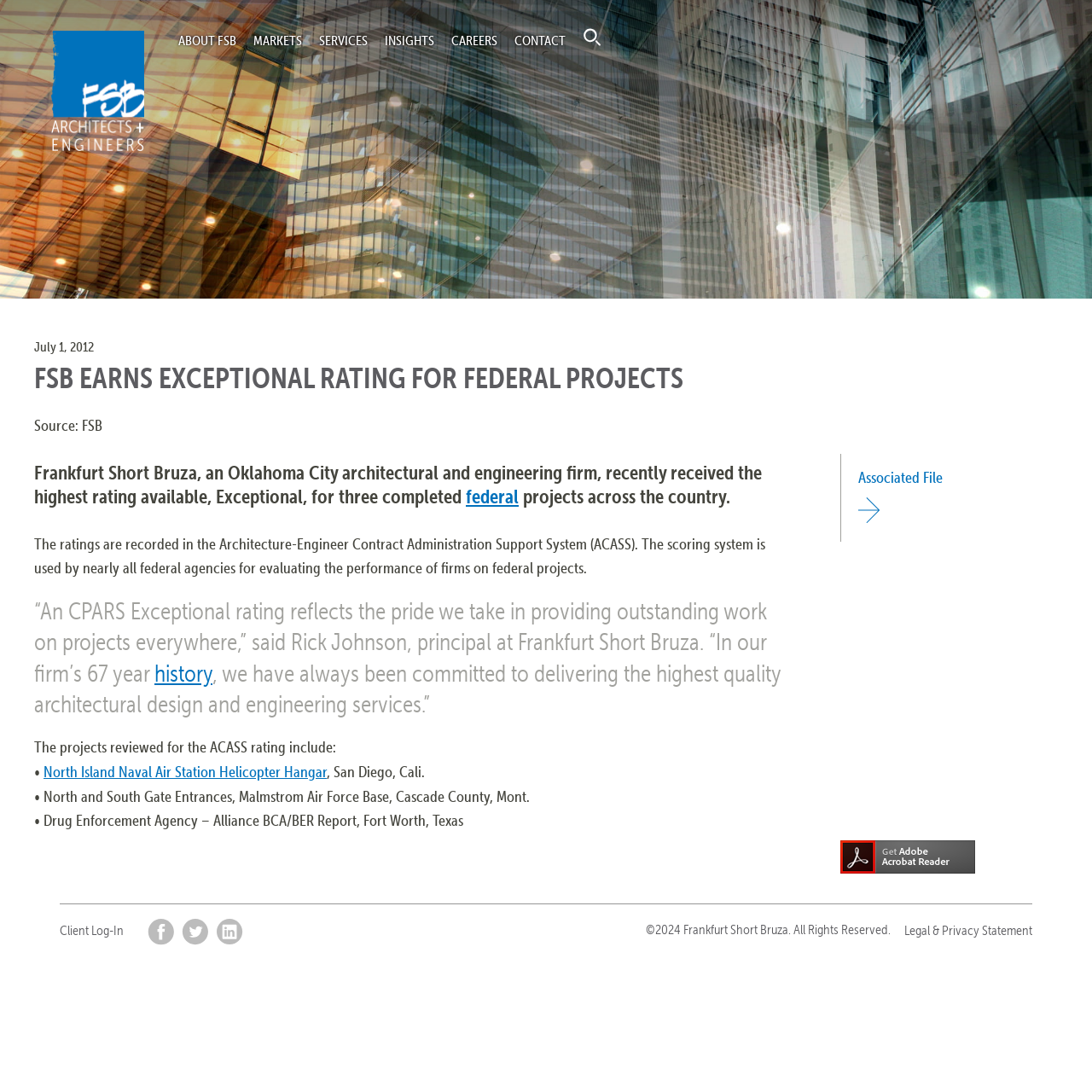Utilize the details in the image to thoroughly answer the following question: How many federal projects are mentioned in the article?

I counted the number of projects mentioned in the article, which are North Island Naval Air Station Helicopter Hangar, North and South Gate Entrances, Malmstrom Air Force Base, and Drug Enforcement Agency – Alliance BCA/BER Report.